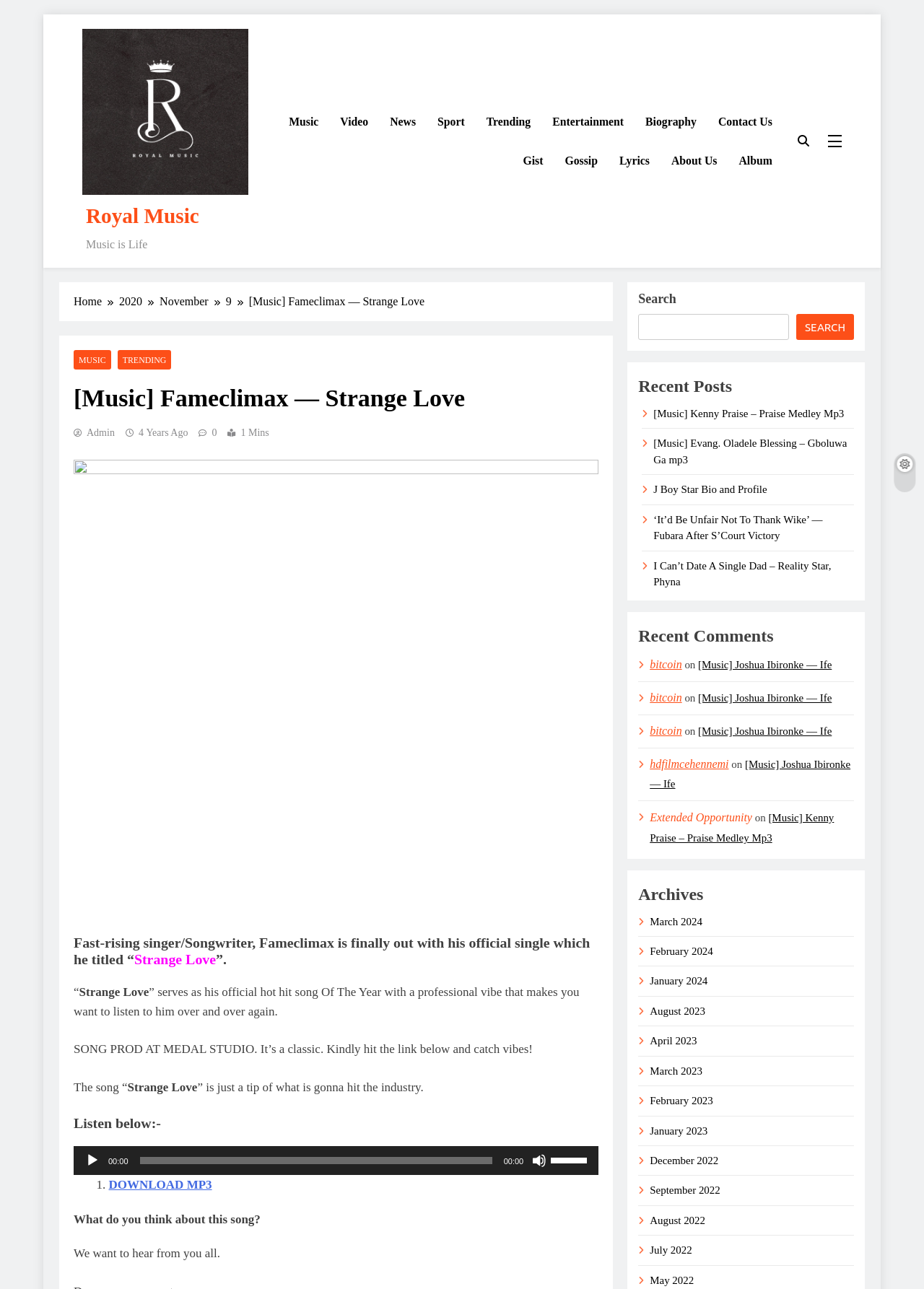How many recent posts are listed on the webpage?
Answer with a single word or phrase by referring to the visual content.

5